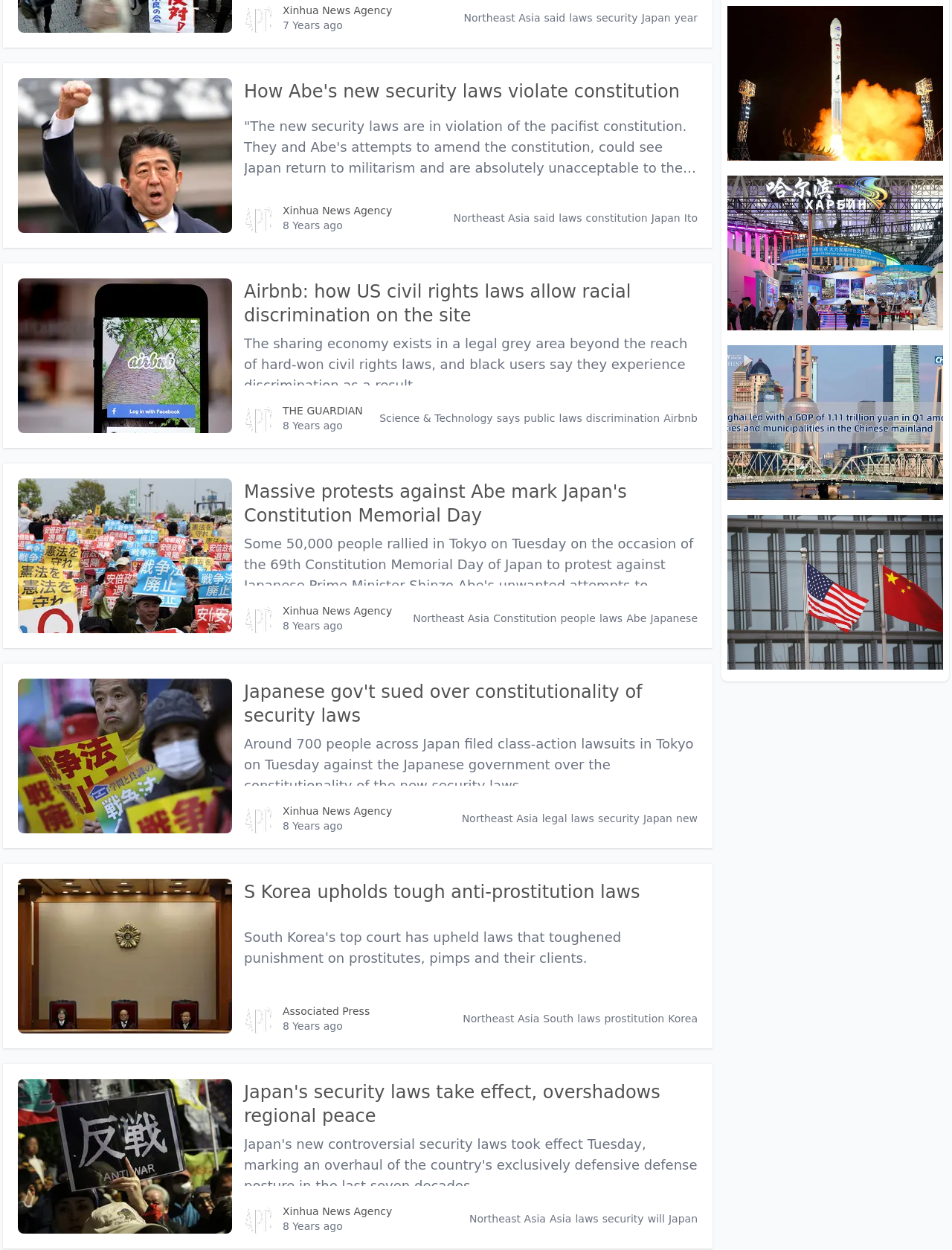Please identify the bounding box coordinates of the element that needs to be clicked to perform the following instruction: "View the article about Airbnb and racial discrimination".

[0.256, 0.224, 0.733, 0.262]